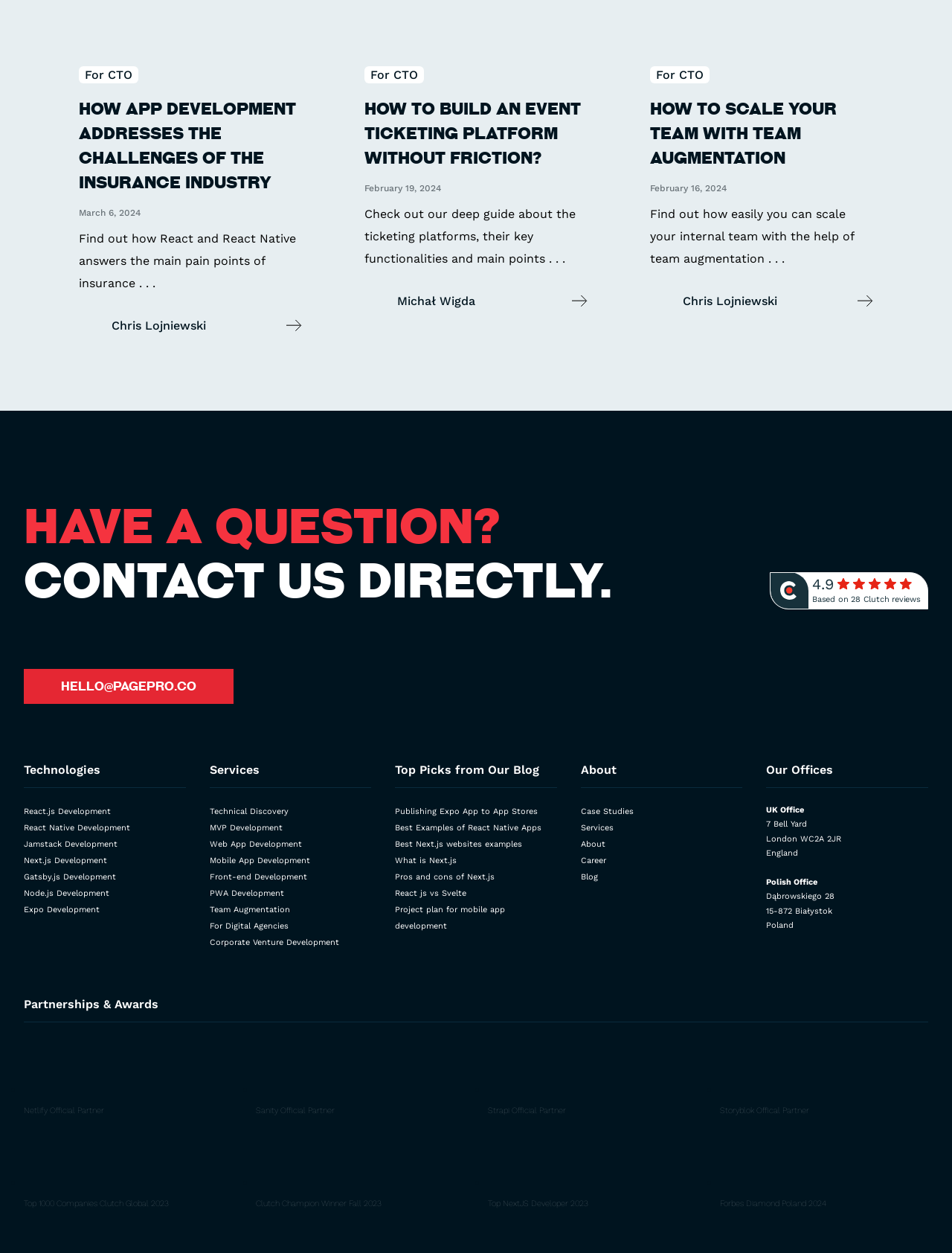What is the topic of the first blog post?
Could you answer the question in a detailed manner, providing as much information as possible?

I read the heading of the first blog post, which is 'How app development addresses the challenges of the insurance industry'. This indicates that the topic of the first blog post is the insurance industry.